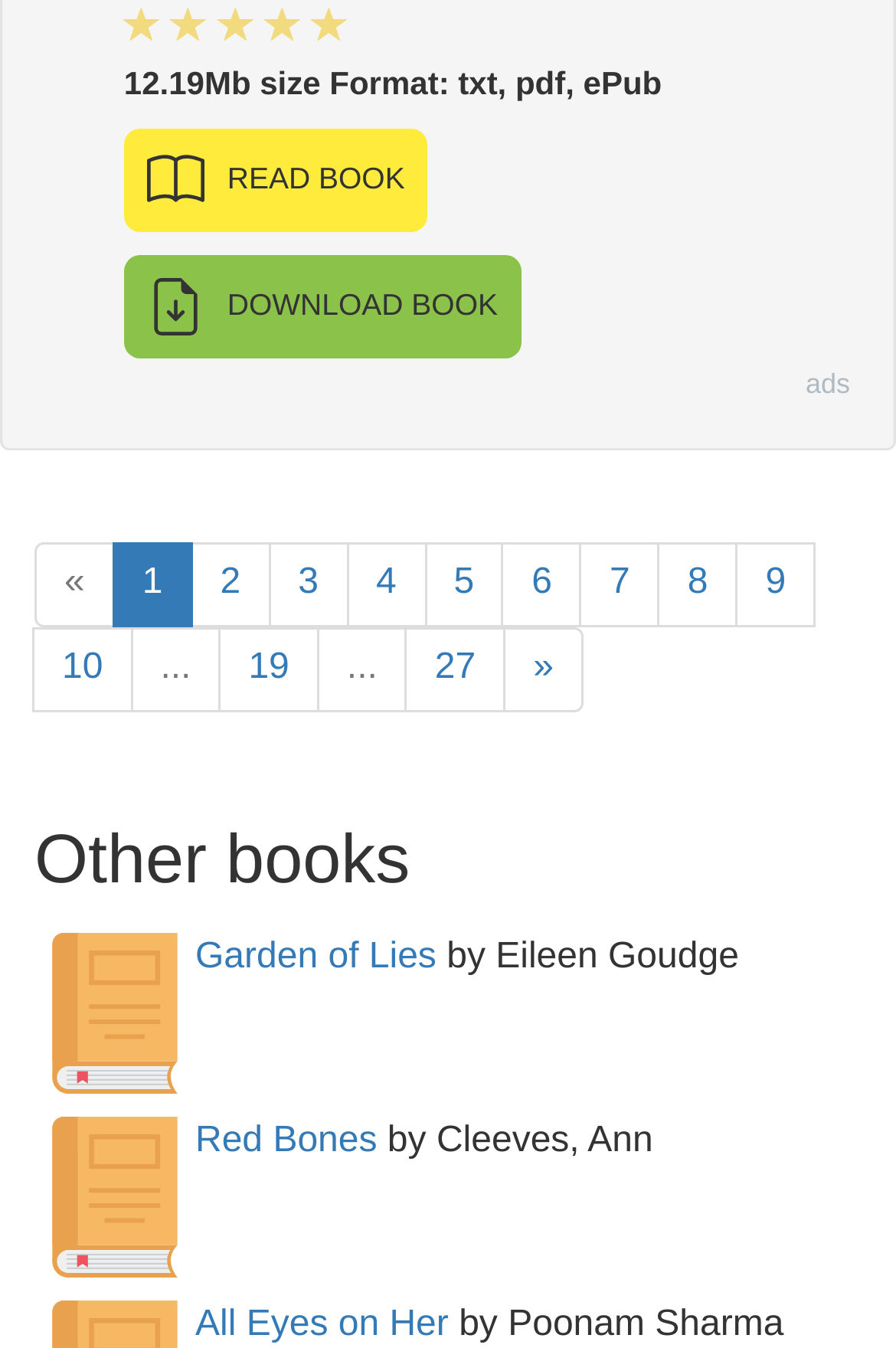Identify the bounding box coordinates of the HTML element based on this description: "Red Bones".

[0.218, 0.831, 0.421, 0.86]